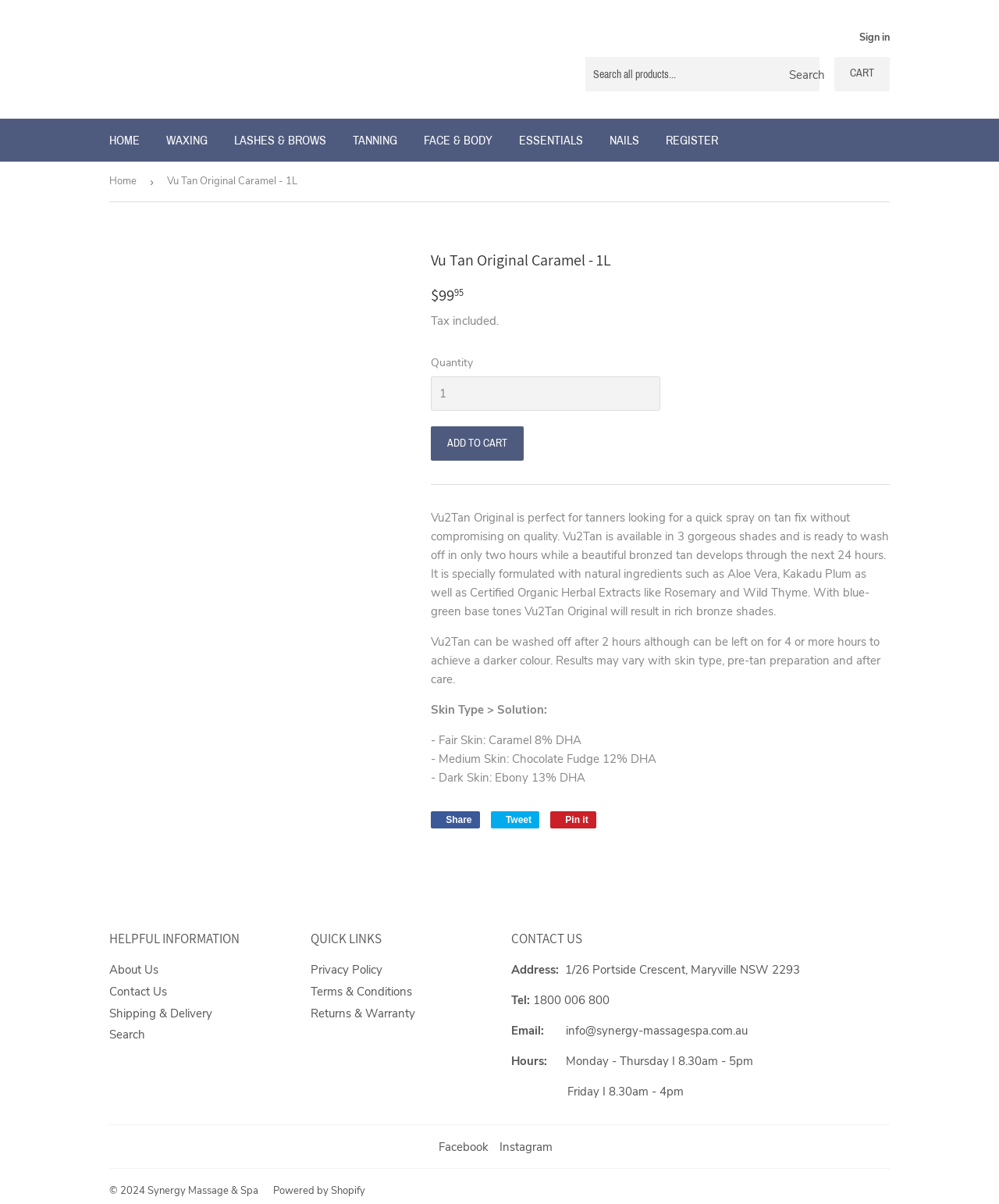Answer briefly with one word or phrase:
What is the 'CART' link for?

To view shopping cart